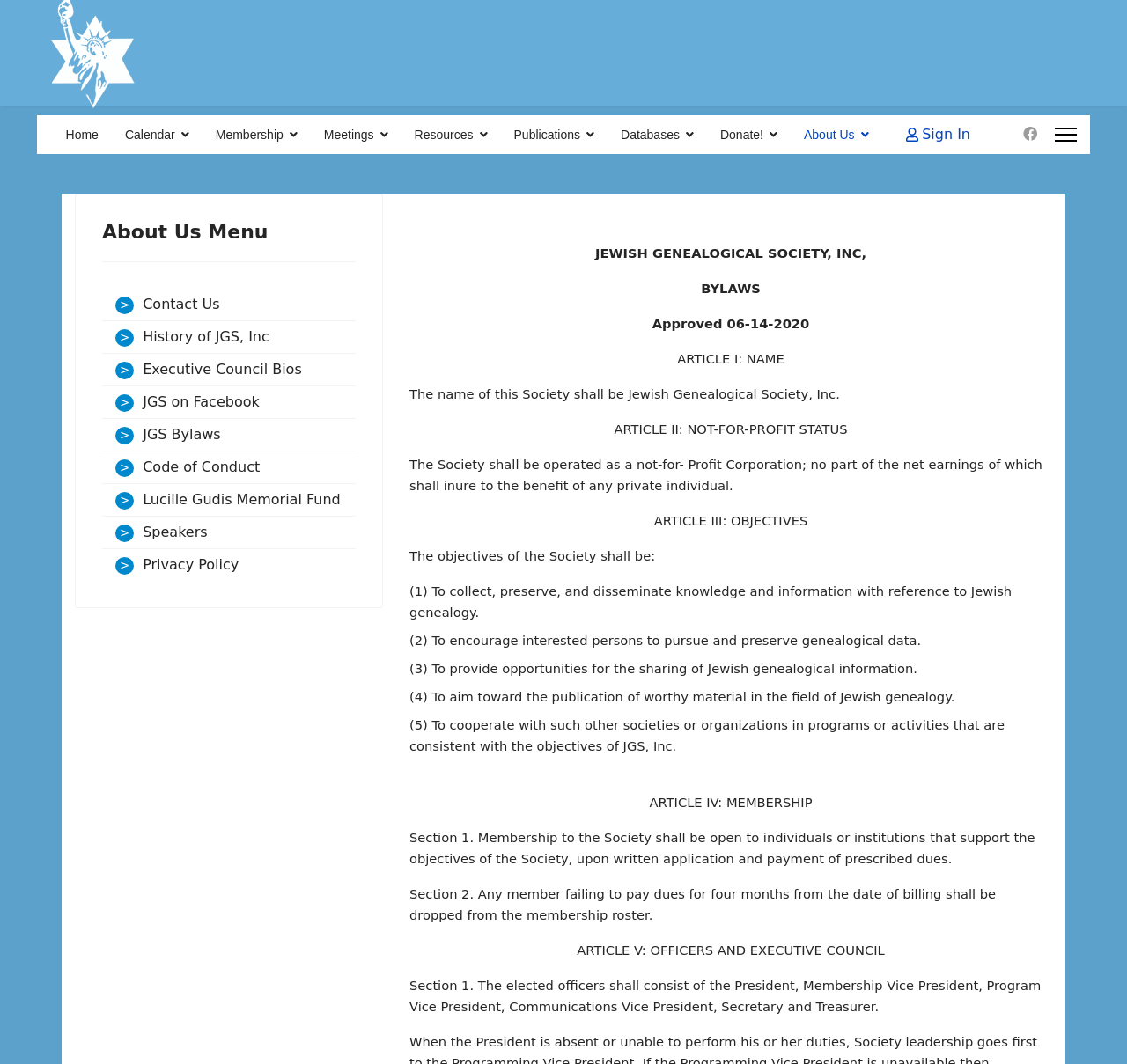Create an elaborate caption for the webpage.

The webpage is the official website of the Jewish Genealogical Society of New York. At the top, there is a navigation menu with 9 links: "Home", "Calendar", "Membership", "Meetings", "Resources", "Publications", "Databases", "Donate!", and "About Us". These links are aligned horizontally and take up about a quarter of the screen from the top.

To the right of the navigation menu, there are three more links: "Sign In", "Facebook", and "Menu". The "Menu" link is located at the top-right corner of the screen.

Below the navigation menu, there is a section titled "About Us Menu" with 9 links: "Contact Us", "History of JGS, Inc", "Executive Council Bios", "JGS on Facebook", "JGS Bylaws", "Code of Conduct", "Lucille Gudis Memorial Fund", "Speakers", and "Privacy Policy". These links are aligned vertically and take up about half of the screen from the top.

The main content of the webpage is the "JGS Bylaws" section, which takes up most of the screen. It starts with a title "JEWISH GENEALOGICAL SOCIETY, INC, BYLAWS" followed by the approval date "Approved 06-14-2020". The bylaws are divided into several articles, including "ARTICLE I: NAME", "ARTICLE II: NOT-FOR-PROFIT STATUS", "ARTICLE III: OBJECTIVES", "ARTICLE IV: MEMBERSHIP", and "ARTICLE V: OFFICERS AND EXECUTIVE COUNCIL". Each article has several sections with detailed descriptions.

Throughout the webpage, there are no images, but there are several static text elements with blank spaces, which are likely used for formatting purposes.